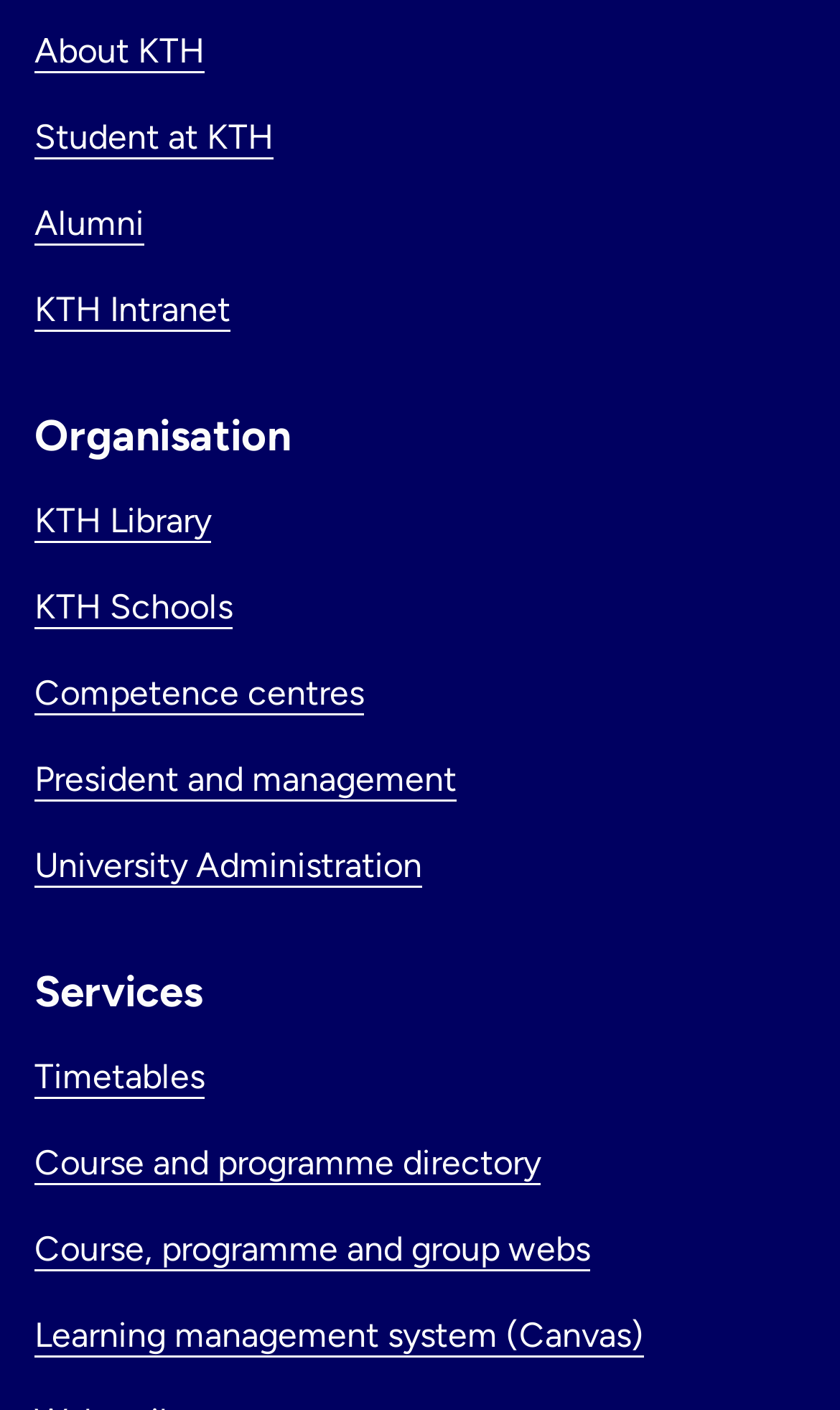Identify the bounding box coordinates for the element that needs to be clicked to fulfill this instruction: "Go to About KTH". Provide the coordinates in the format of four float numbers between 0 and 1: [left, top, right, bottom].

[0.041, 0.021, 0.244, 0.05]